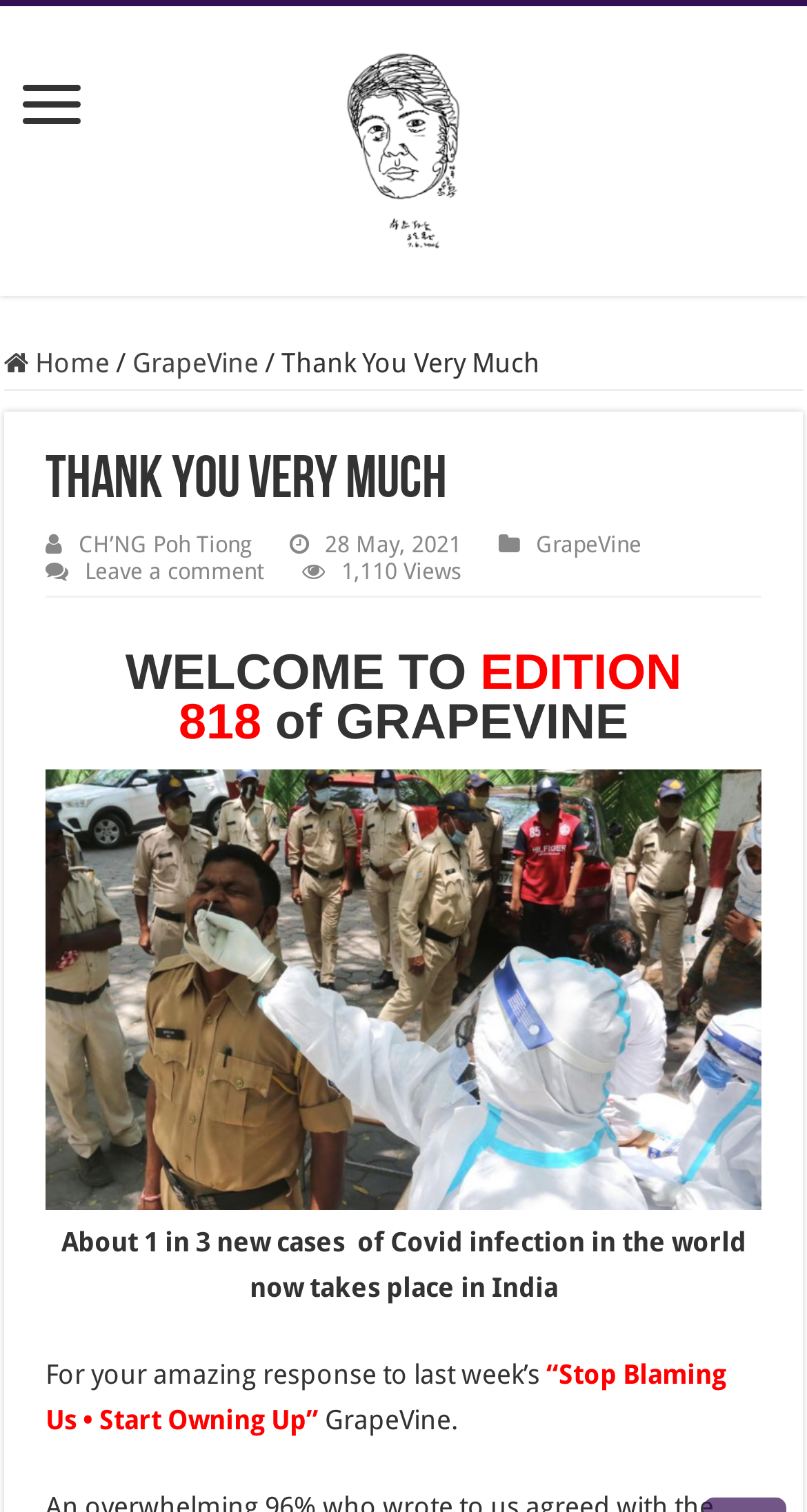Could you identify the text that serves as the heading for this webpage?

Thank You Very Much